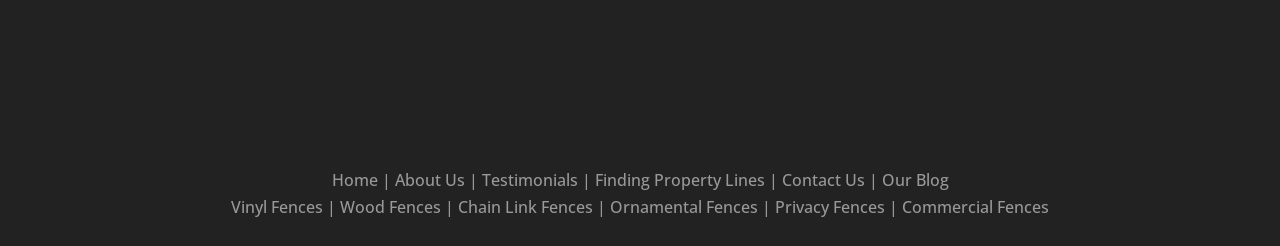Locate the bounding box of the UI element based on this description: "Testimonials". Provide four float numbers between 0 and 1 as [left, top, right, bottom].

[0.376, 0.687, 0.451, 0.777]